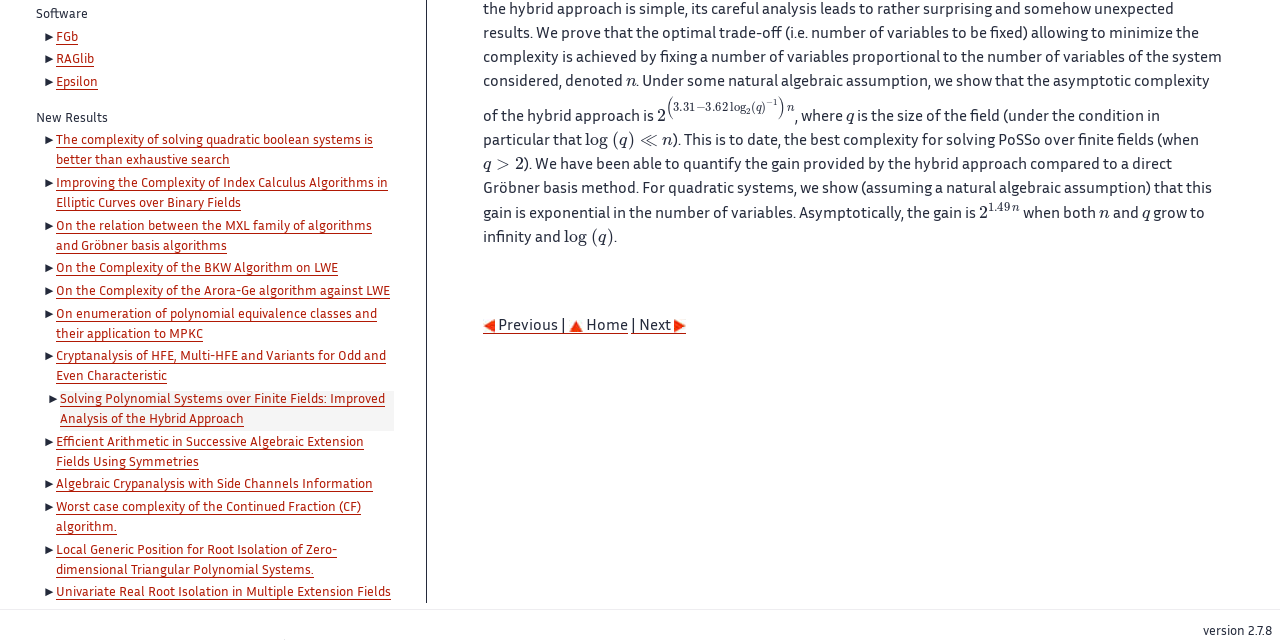Using the element description: "| Next", determine the bounding box coordinates for the specified UI element. The coordinates should be four float numbers between 0 and 1, [left, top, right, bottom].

[0.493, 0.5, 0.536, 0.522]